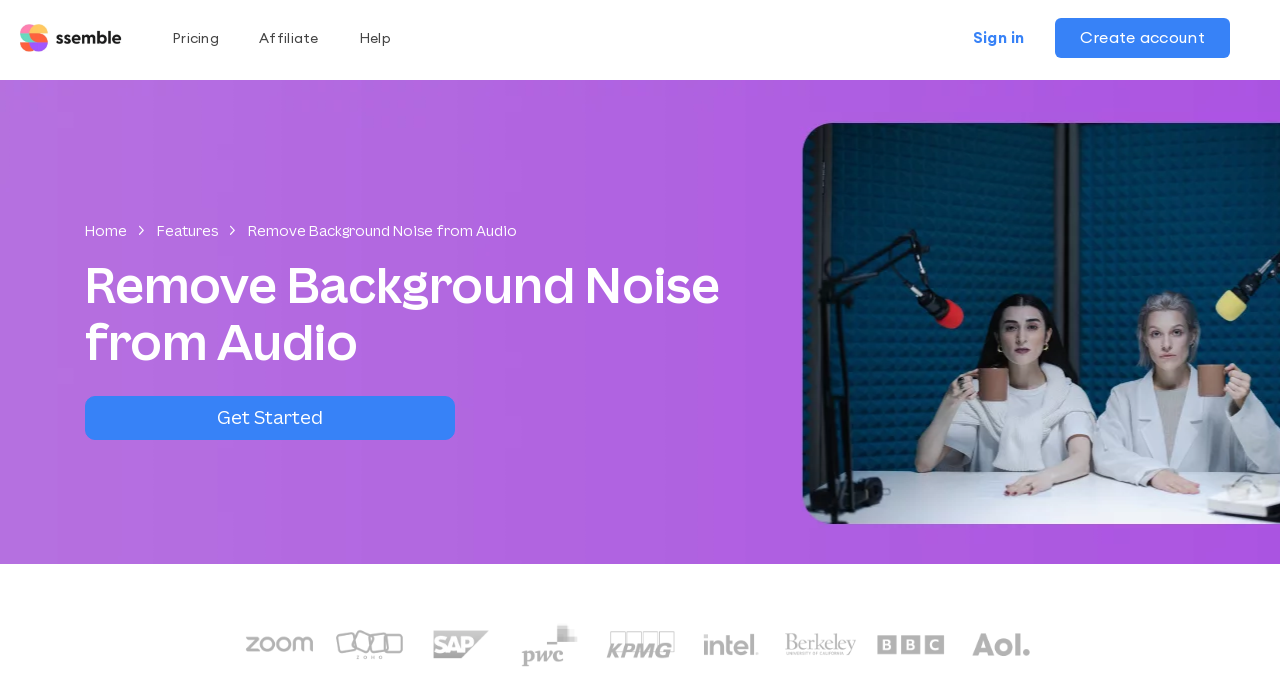Please find the bounding box coordinates of the clickable region needed to complete the following instruction: "learn about features". The bounding box coordinates must consist of four float numbers between 0 and 1, i.e., [left, top, right, bottom].

[0.123, 0.326, 0.178, 0.354]